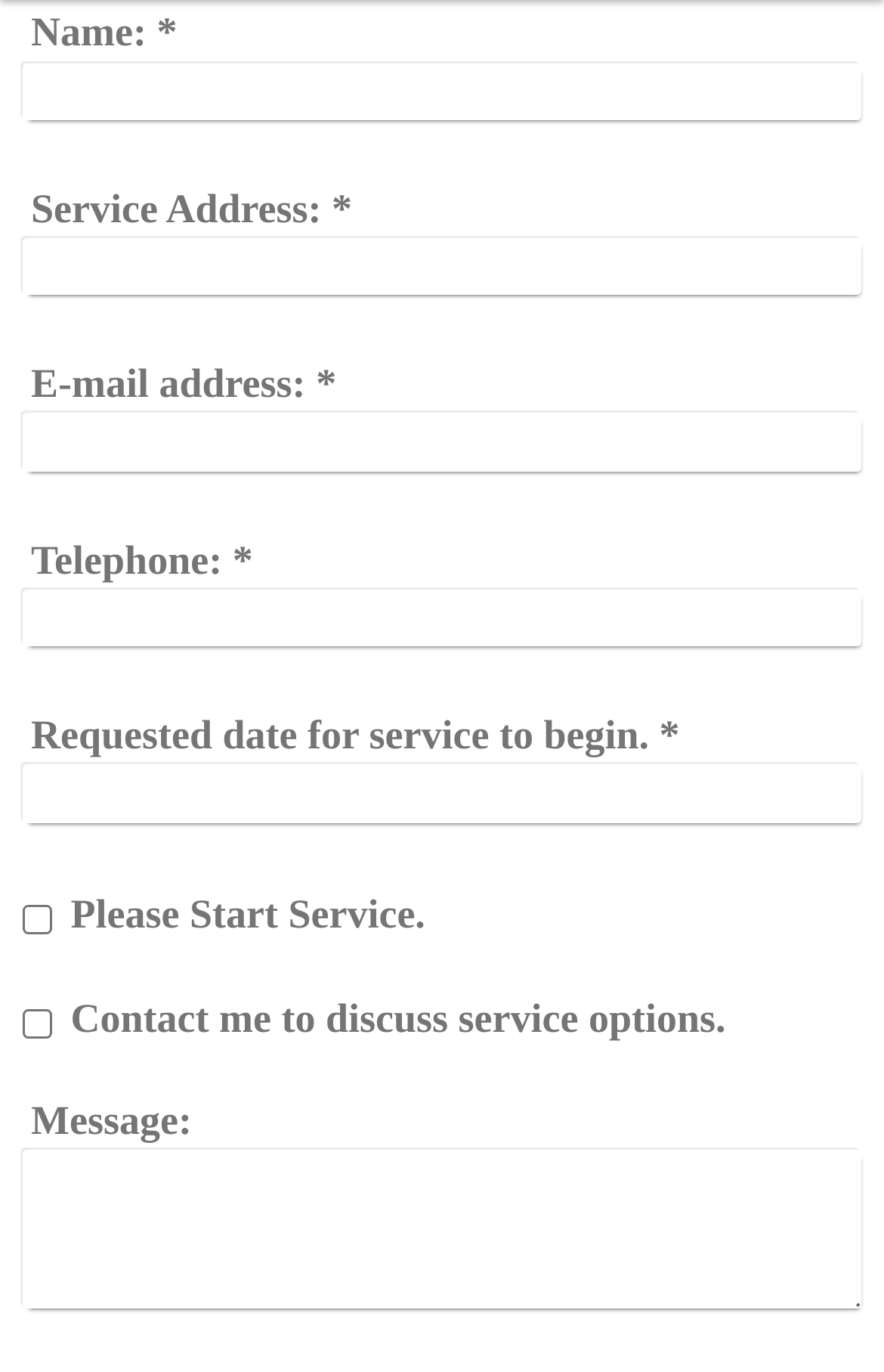What is the first field to fill in?
From the screenshot, supply a one-word or short-phrase answer.

Name